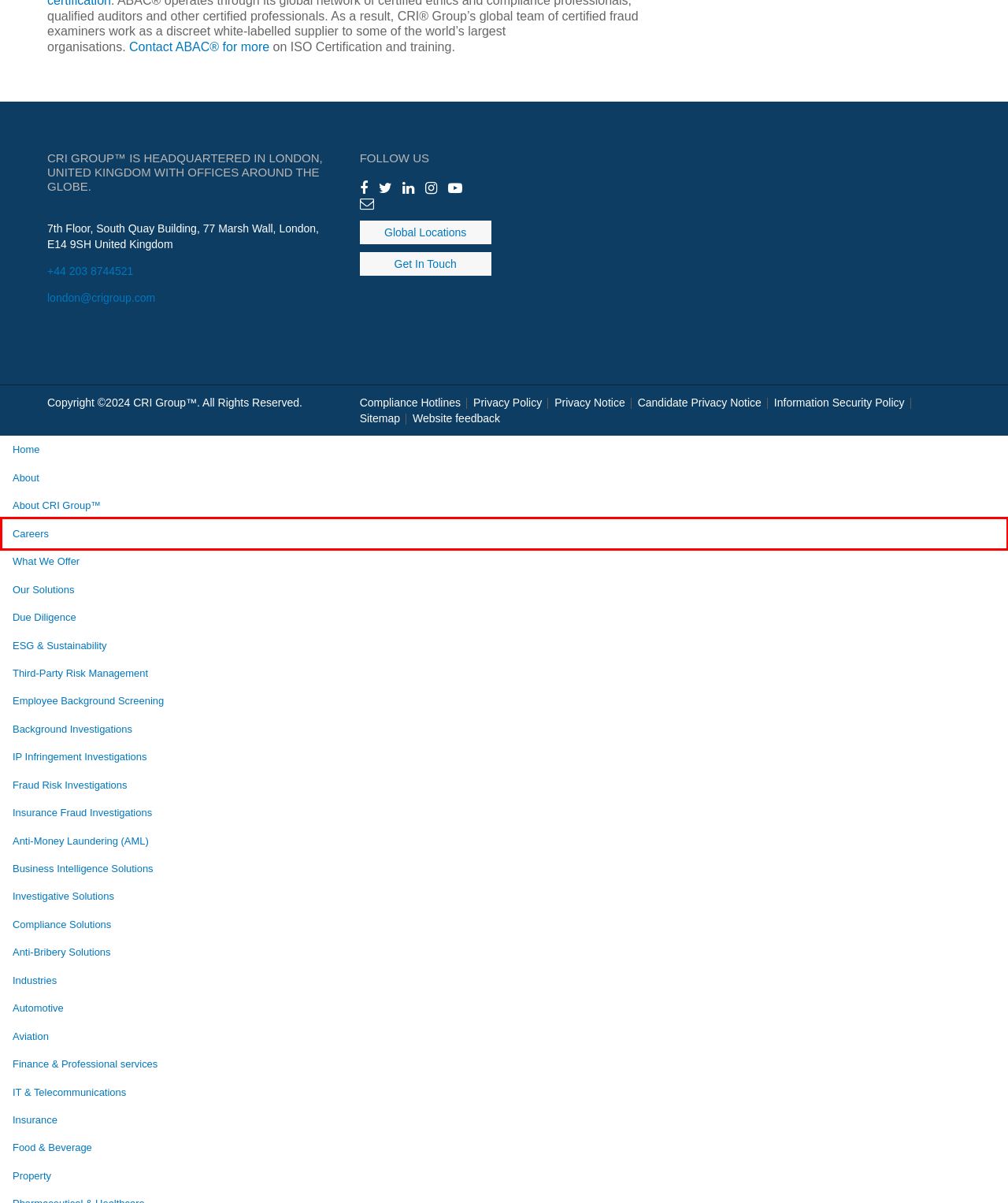Review the screenshot of a webpage that includes a red bounding box. Choose the webpage description that best matches the new webpage displayed after clicking the element within the bounding box. Here are the candidates:
A. Career with CRI Group™ | Anti-Fraud, Risk & Investigation Experts
B. Risk & Compliance Solutions for the Aviation Industry | CRI® Group
C. Website Feedback Form | Corporate Research and Investigations
D. Compliance and Ethics Hotline | Powered by CRI Group™
E. Career in Compliance and Risk Management: What We Offer
F. GDPR Privacy Notice for Employees, Workers & Contractors | CRI Group
G. Food & Beverage Industry | Fraud Risk Management | CRI Group
H. Insurance Industry | Fraud & Risk Management Solutions

A